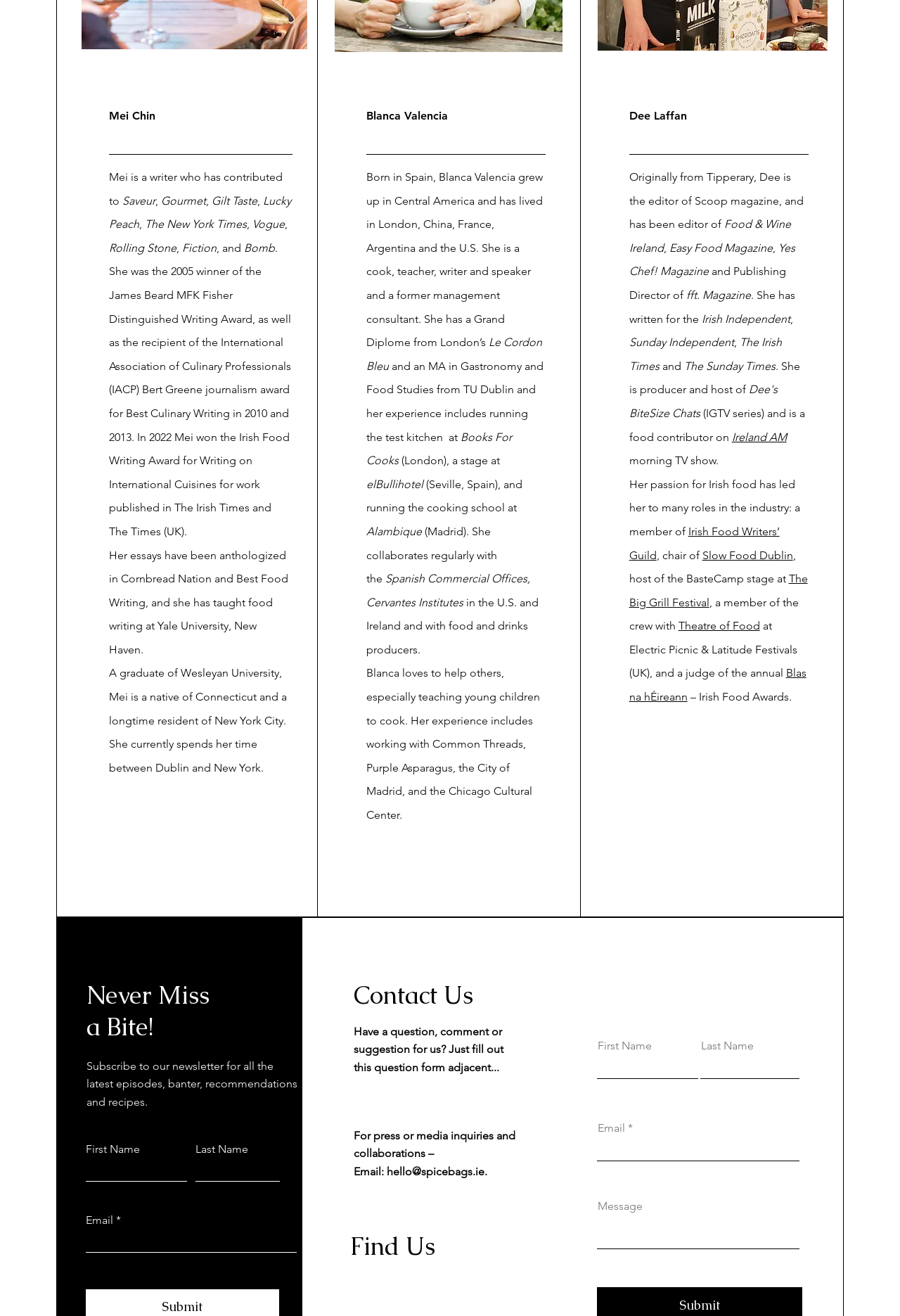Pinpoint the bounding box coordinates of the clickable area necessary to execute the following instruction: "Follow Dee Laffan on Twitter". The coordinates should be given as four float numbers between 0 and 1, namely [left, top, right, bottom].

[0.777, 0.097, 0.797, 0.111]